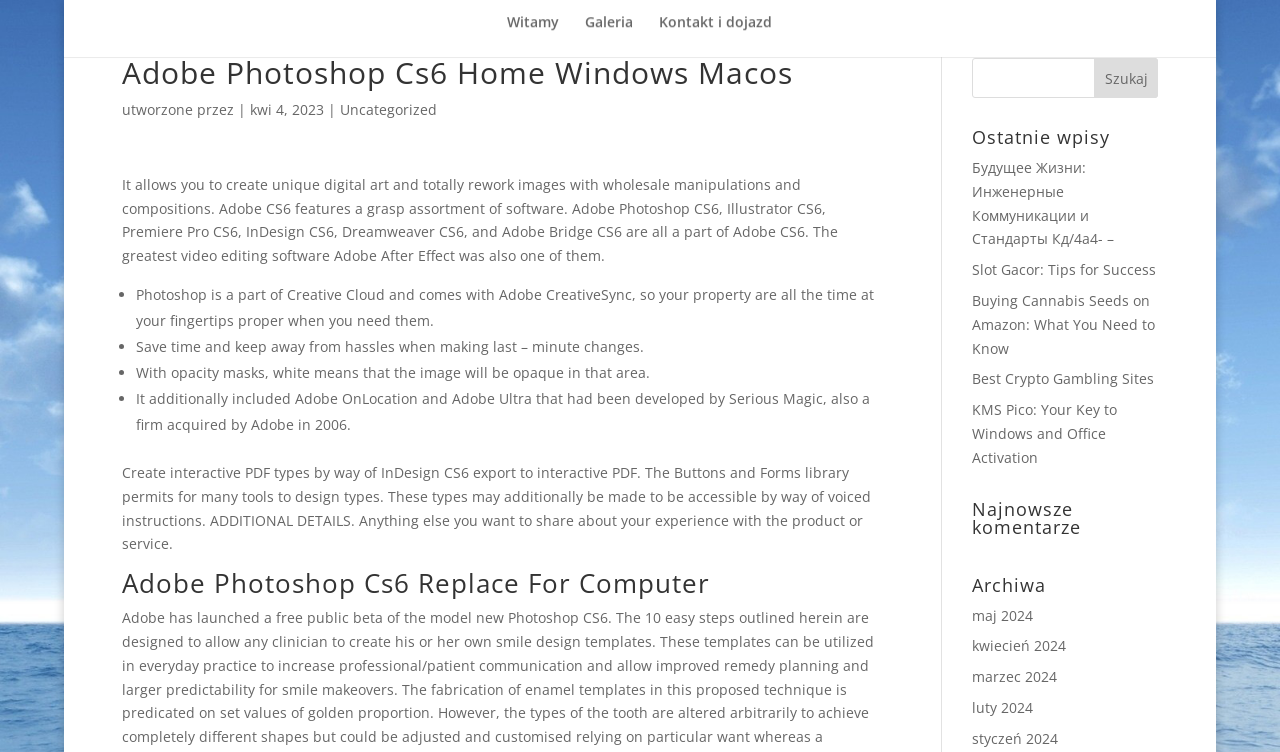Determine the bounding box coordinates of the element's region needed to click to follow the instruction: "View the archives for May 2024". Provide these coordinates as four float numbers between 0 and 1, formatted as [left, top, right, bottom].

[0.759, 0.805, 0.807, 0.831]